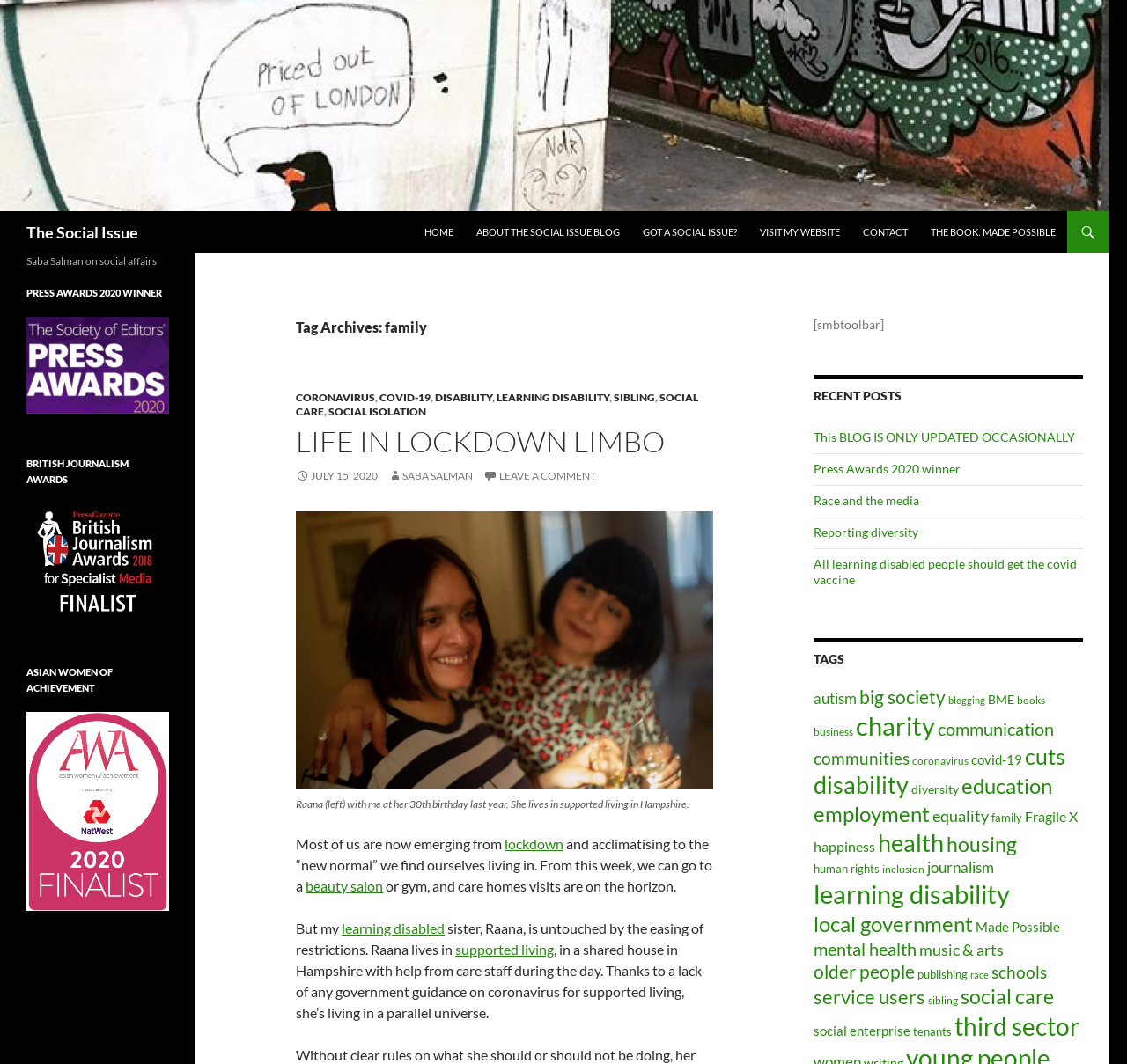Please identify the bounding box coordinates of the element I need to click to follow this instruction: "Visit the website".

[0.665, 0.199, 0.755, 0.238]